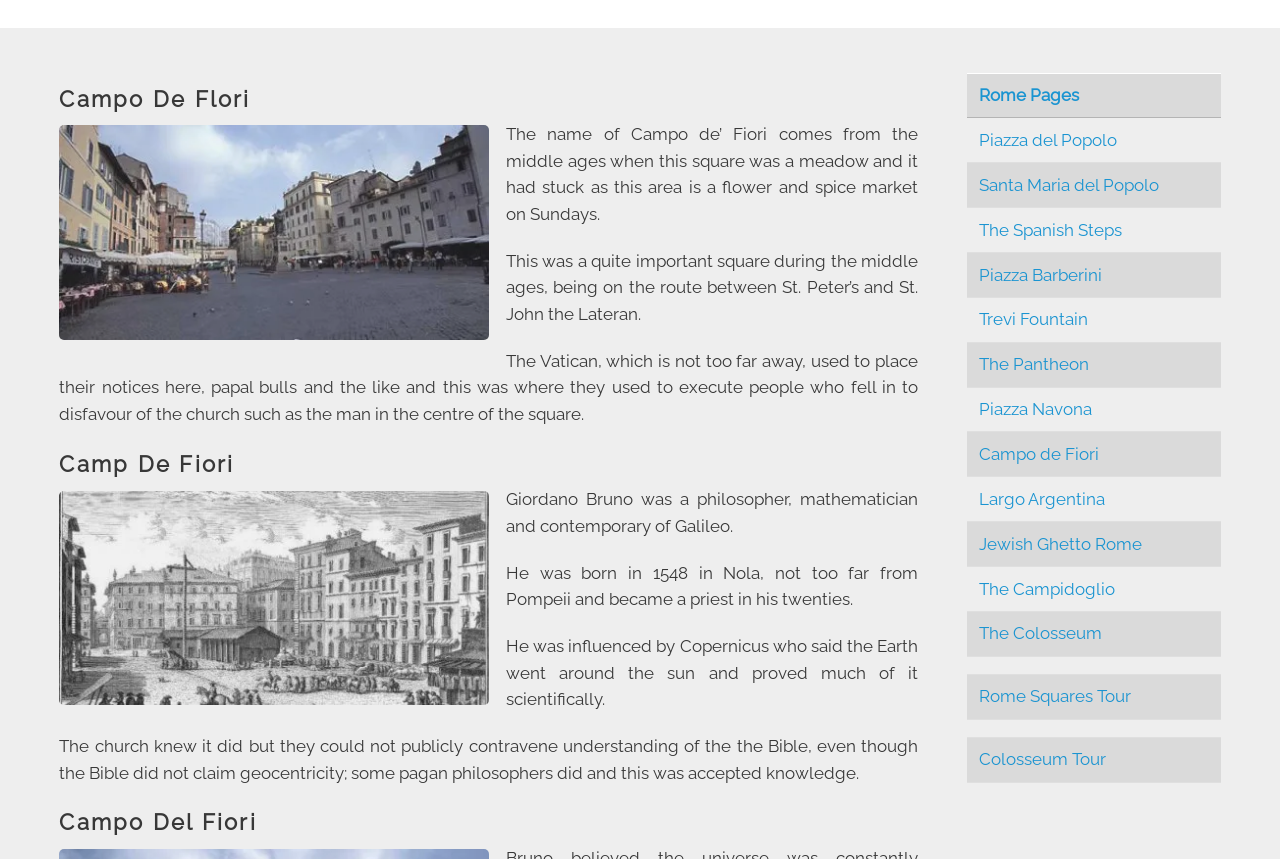Determine the bounding box coordinates of the UI element described below. Use the format (top-left x, top-left y, bottom-right x, bottom-right y) with floating point numbers between 0 and 1: Rome Squares Tour

[0.765, 0.798, 0.884, 0.821]